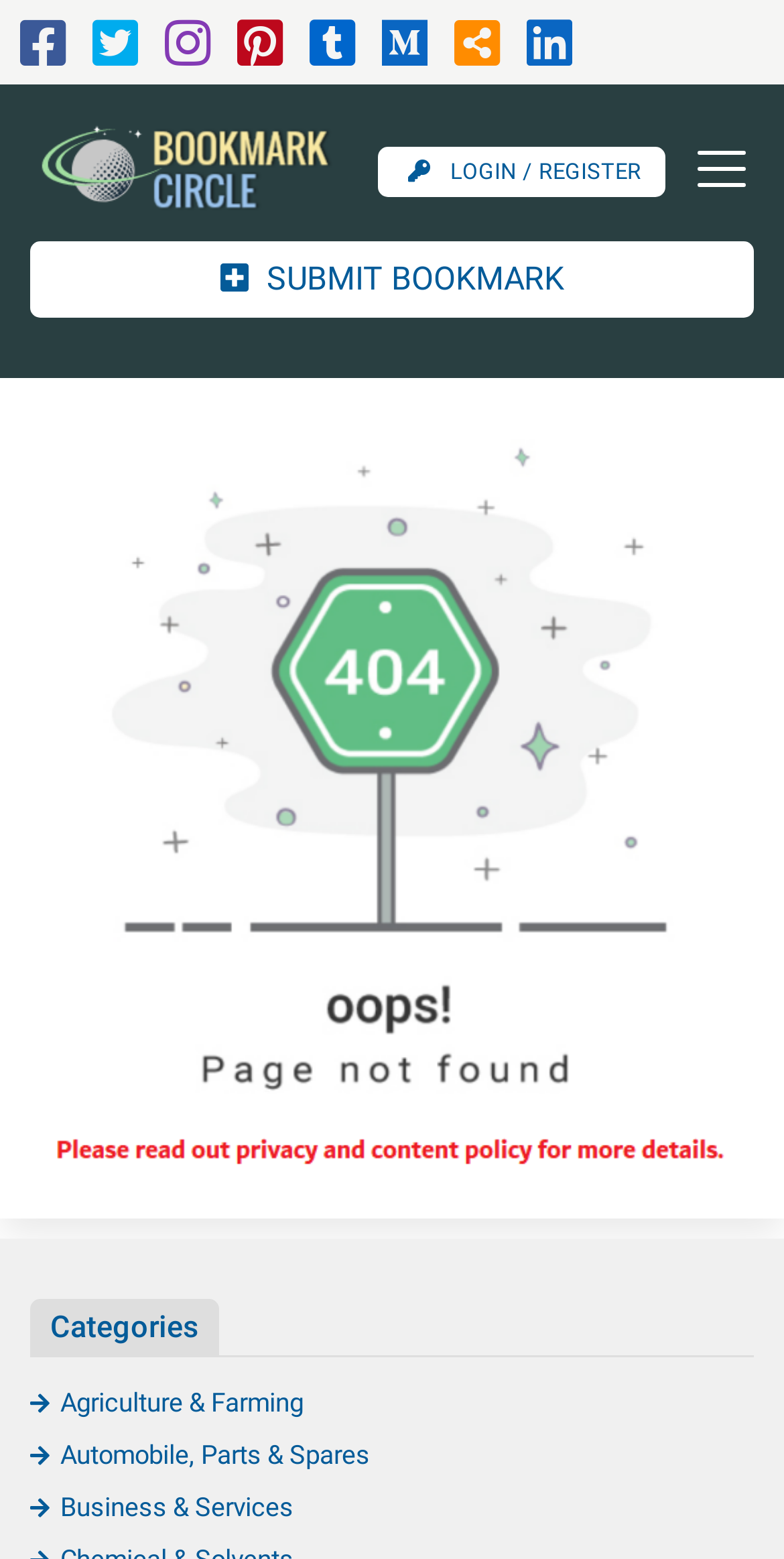Identify the bounding box coordinates for the element you need to click to achieve the following task: "click the bookmarkcircle.com logo". The coordinates must be four float values ranging from 0 to 1, formatted as [left, top, right, bottom].

[0.038, 0.074, 0.449, 0.142]